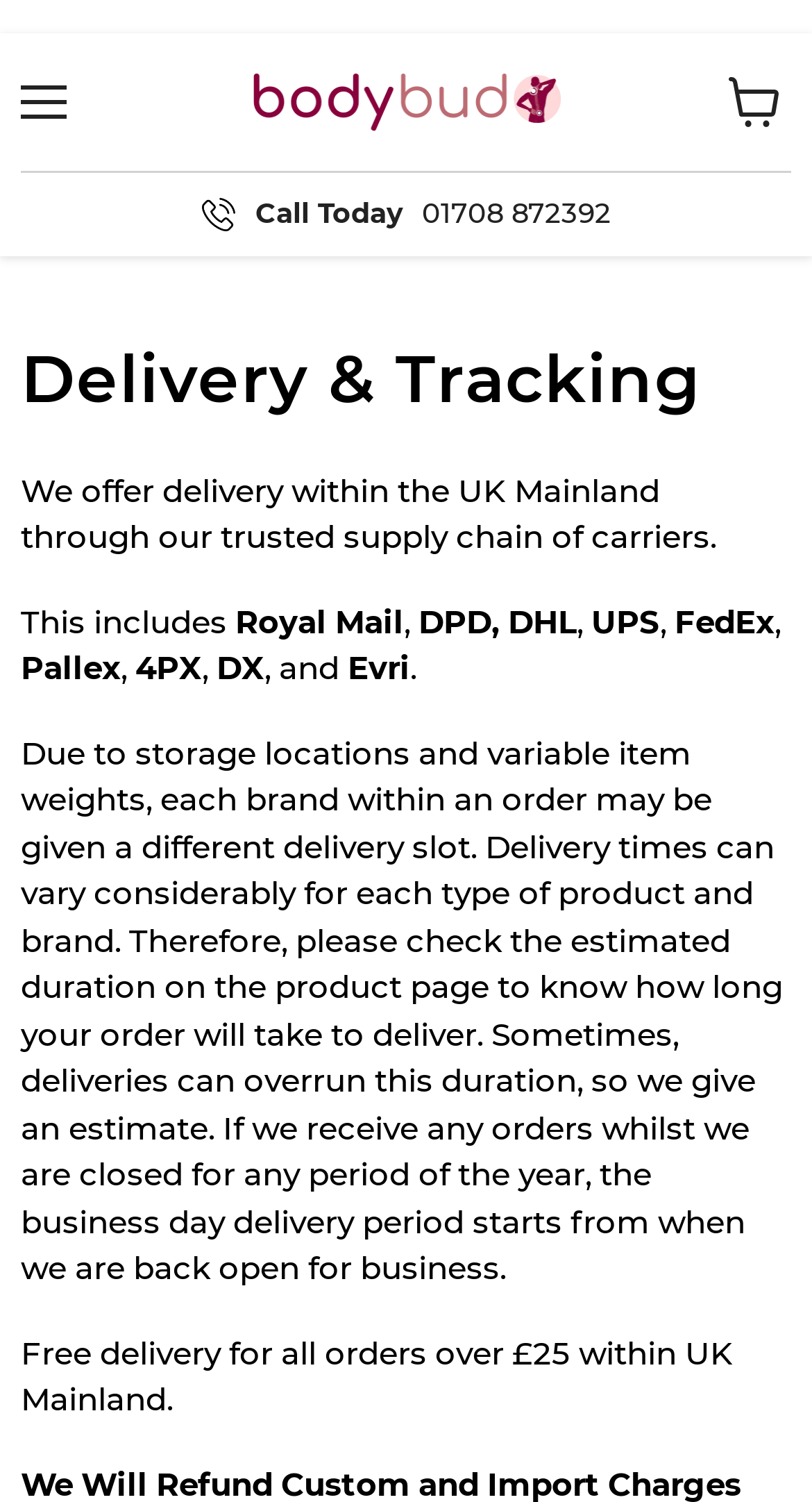Determine the bounding box for the described HTML element: "View cart". Ensure the coordinates are four float numbers between 0 and 1 in the format [left, top, right, bottom].

[0.872, 0.038, 0.987, 0.099]